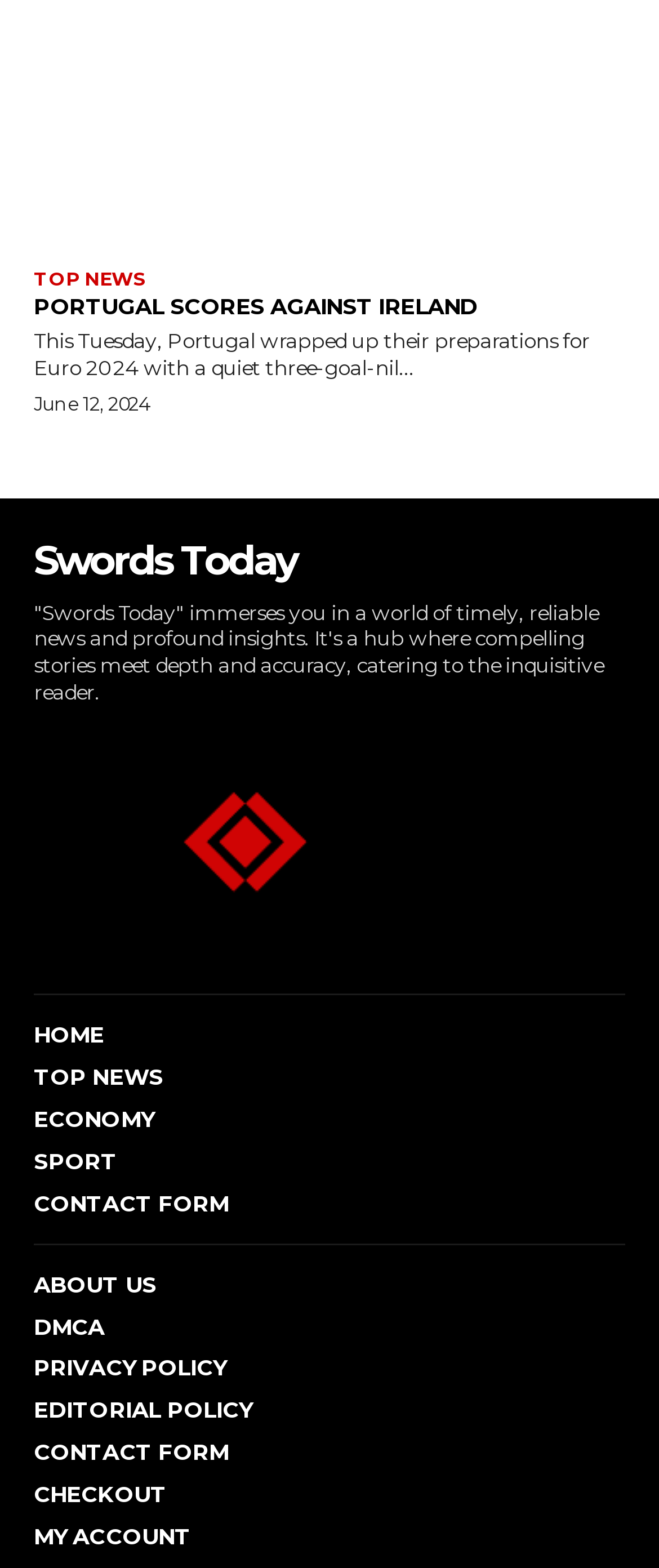Determine the bounding box coordinates of the target area to click to execute the following instruction: "read top news."

[0.051, 0.171, 0.223, 0.186]